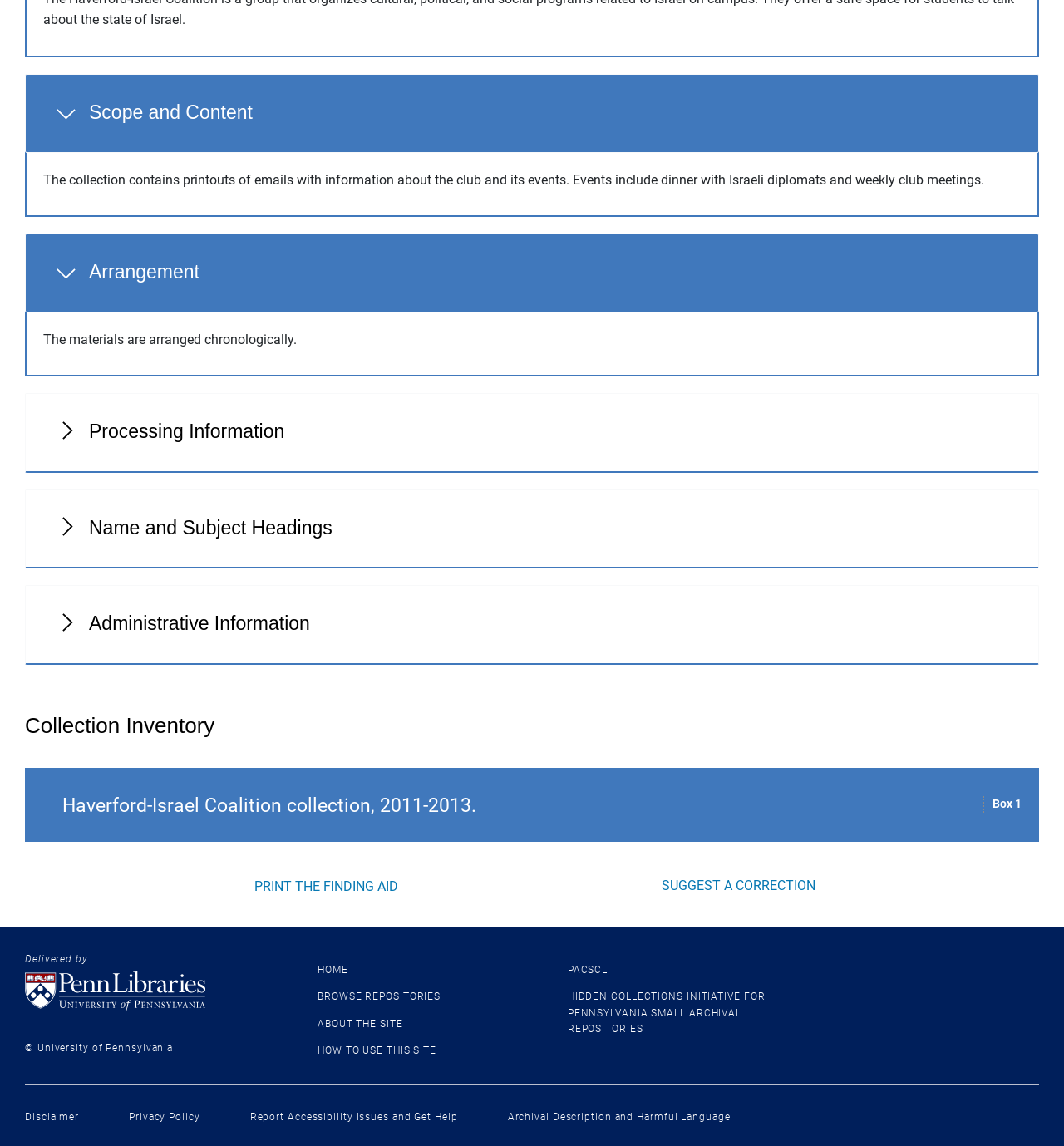Please identify the coordinates of the bounding box for the clickable region that will accomplish this instruction: "Expand Scope and Content".

[0.023, 0.065, 0.977, 0.133]